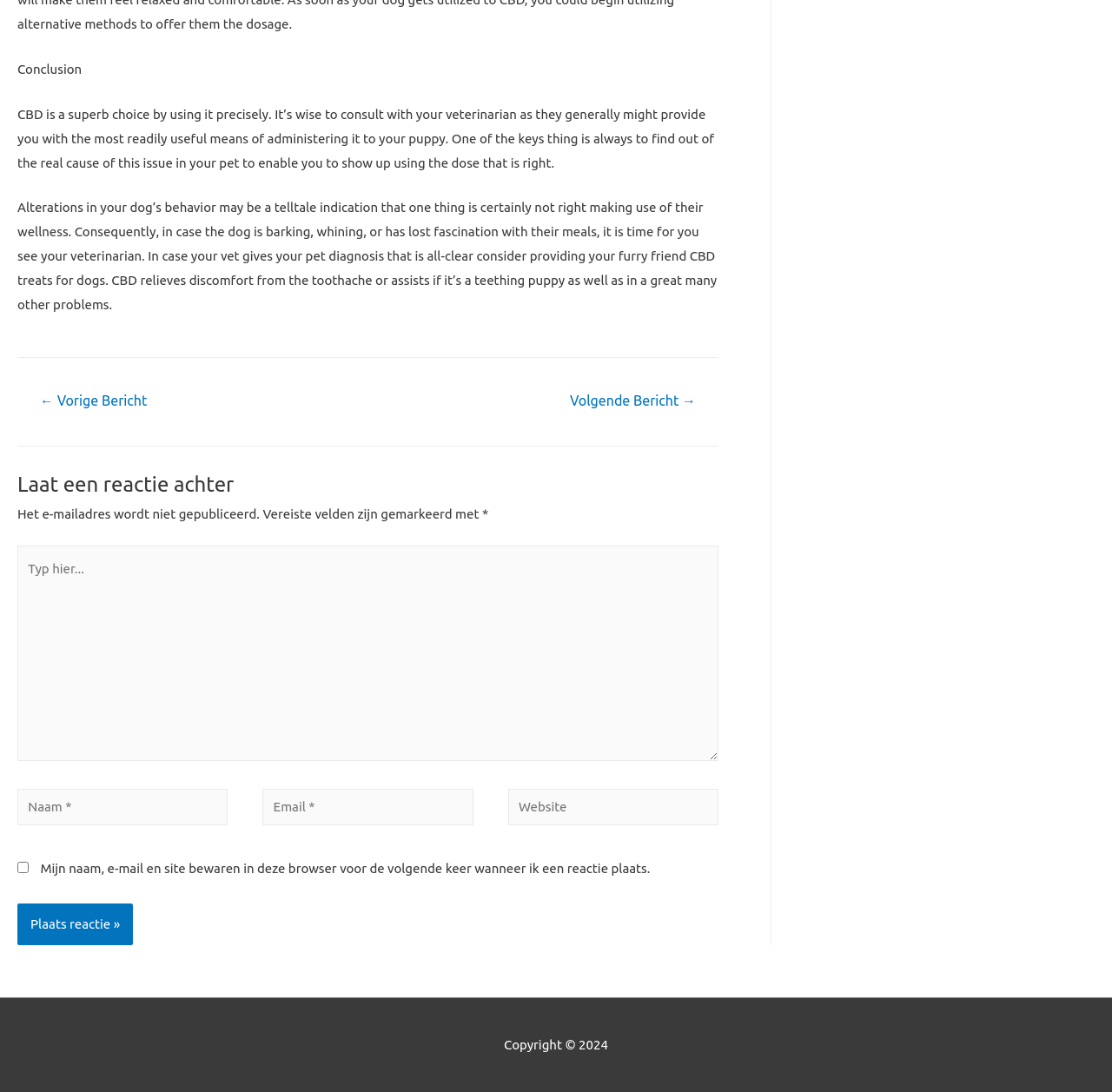Please determine the bounding box coordinates for the UI element described here. Use the format (top-left x, top-left y, bottom-right x, bottom-right y) with values bounded between 0 and 1: Volgende Bericht →

[0.494, 0.353, 0.645, 0.383]